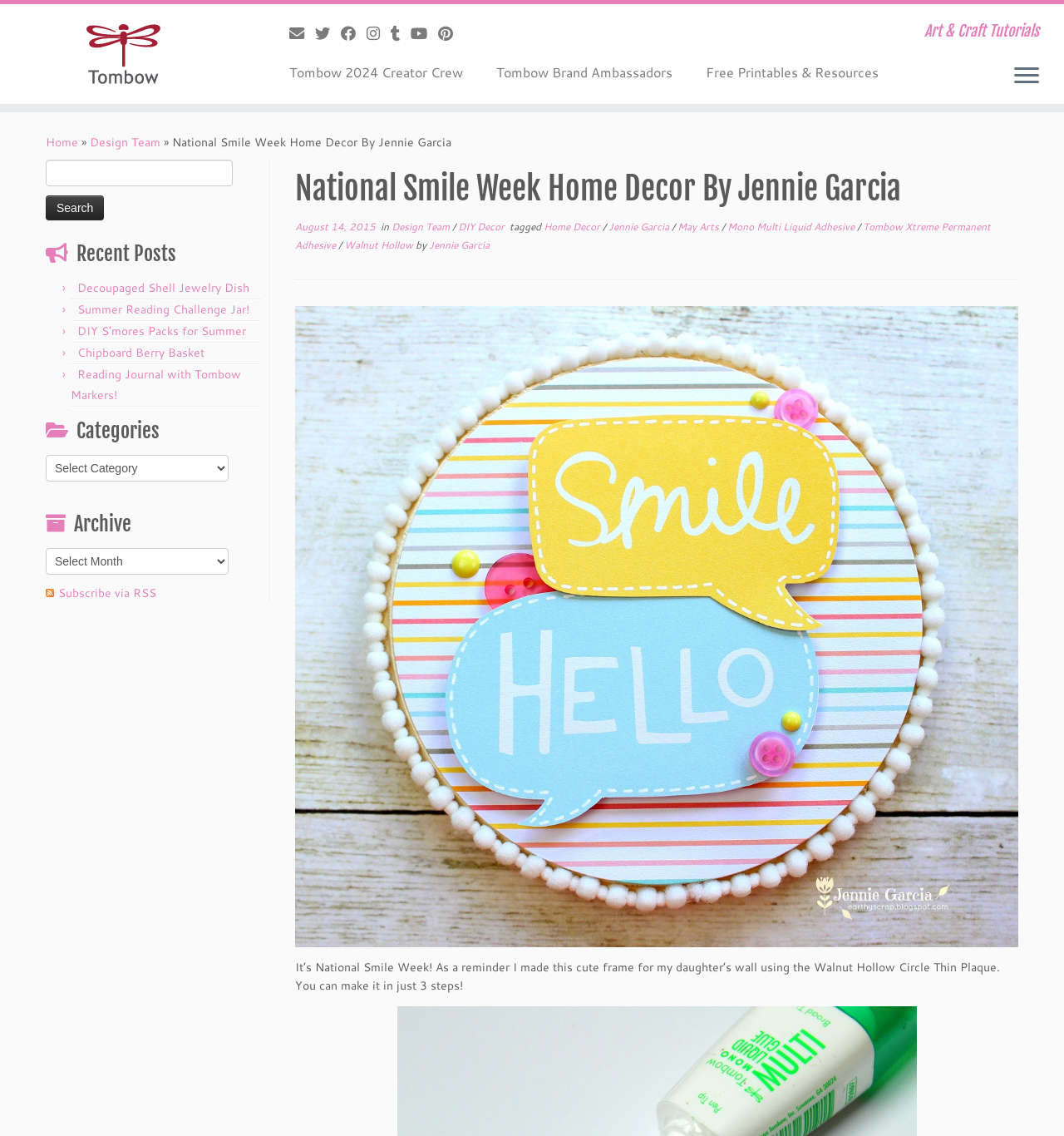What is the type of adhesive mentioned in the tutorial?
Could you answer the question in a detailed manner, providing as much information as possible?

I found this information in the text description of the tutorial, which mentions using Mono Multi Liquid Adhesive and Tombow Xtreme Permanent Adhesive.